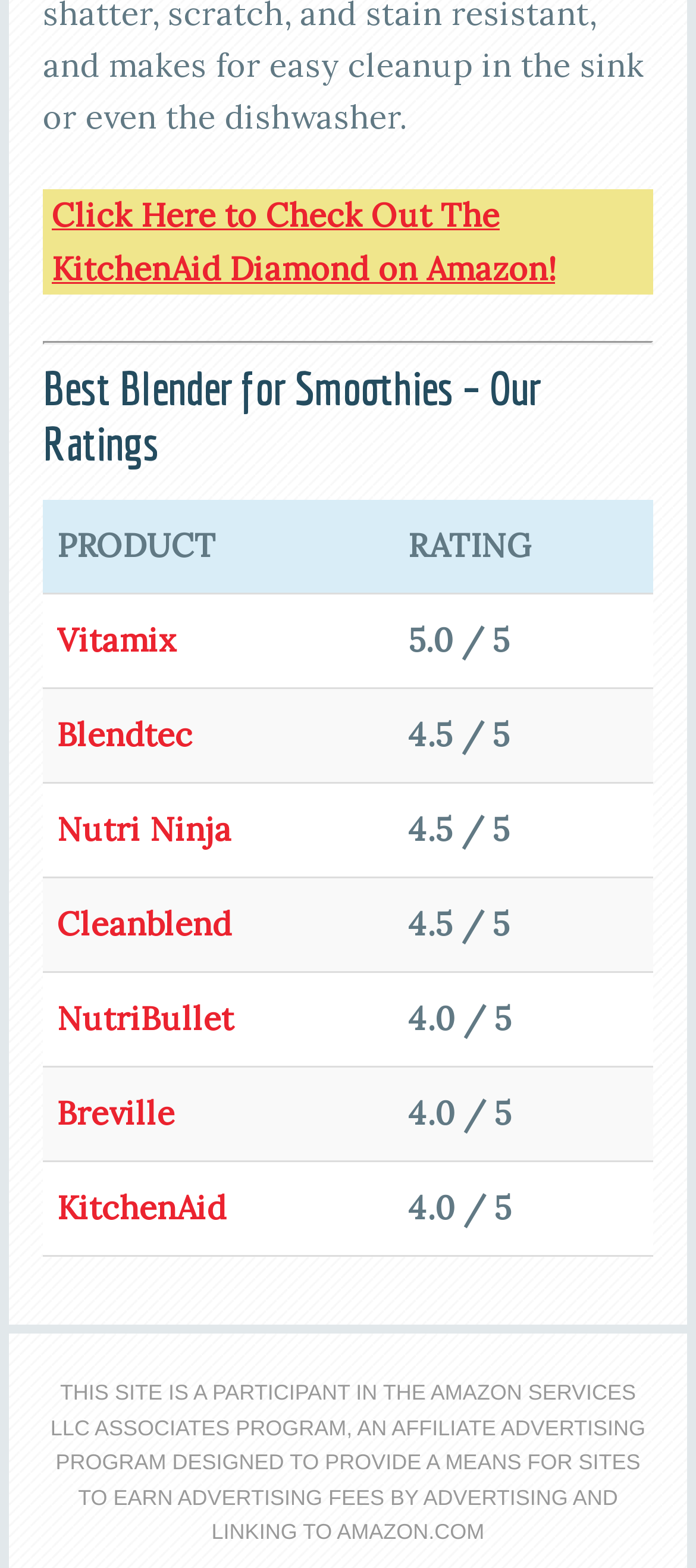How many blenders are compared in this table?
Refer to the image and provide a one-word or short phrase answer.

6